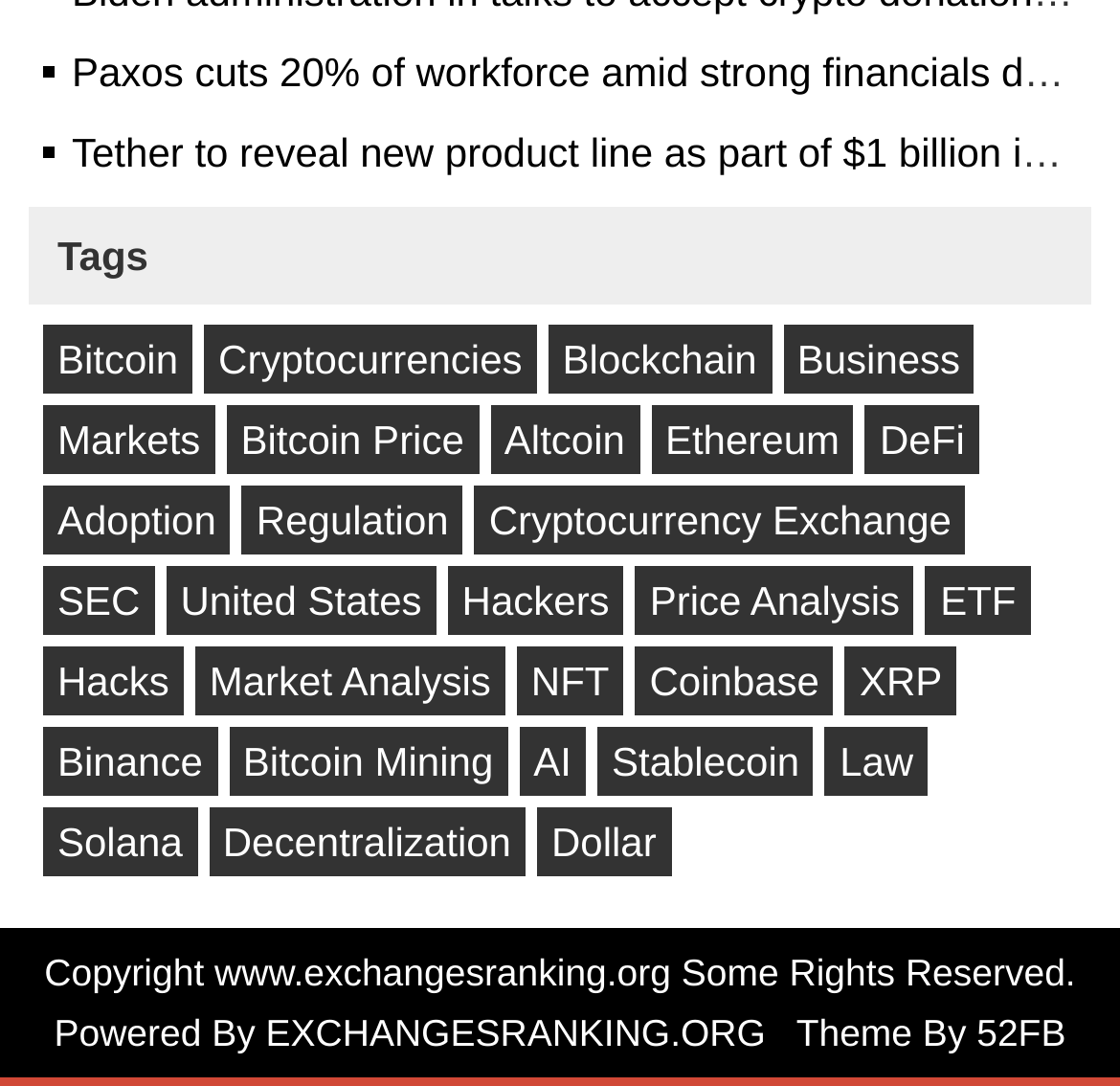Provide the bounding box coordinates of the HTML element described as: "Bitcoin Price". The bounding box coordinates should be four float numbers between 0 and 1, i.e., [left, top, right, bottom].

[0.202, 0.373, 0.427, 0.437]